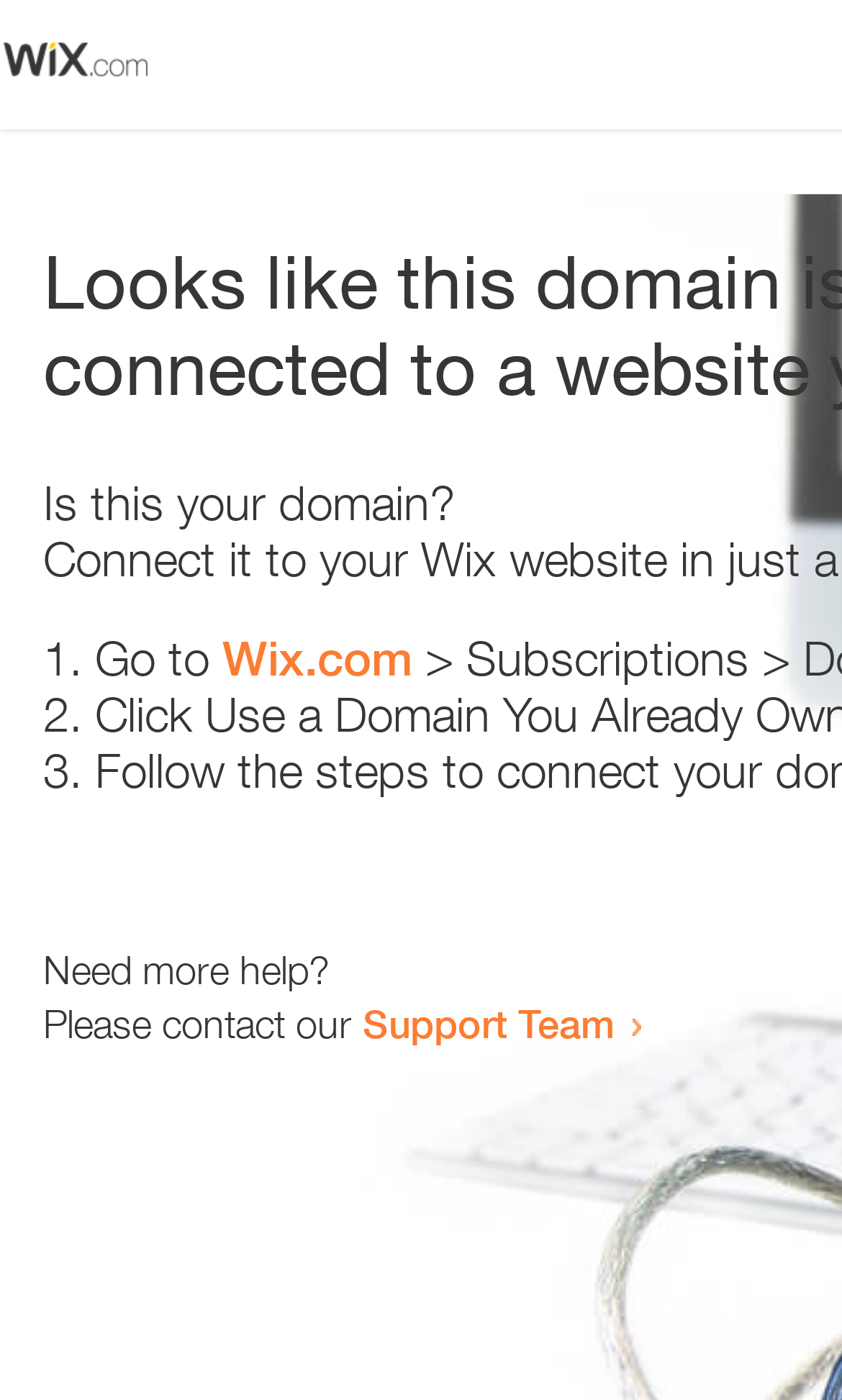How many text elements are present? Based on the screenshot, please respond with a single word or phrase.

5